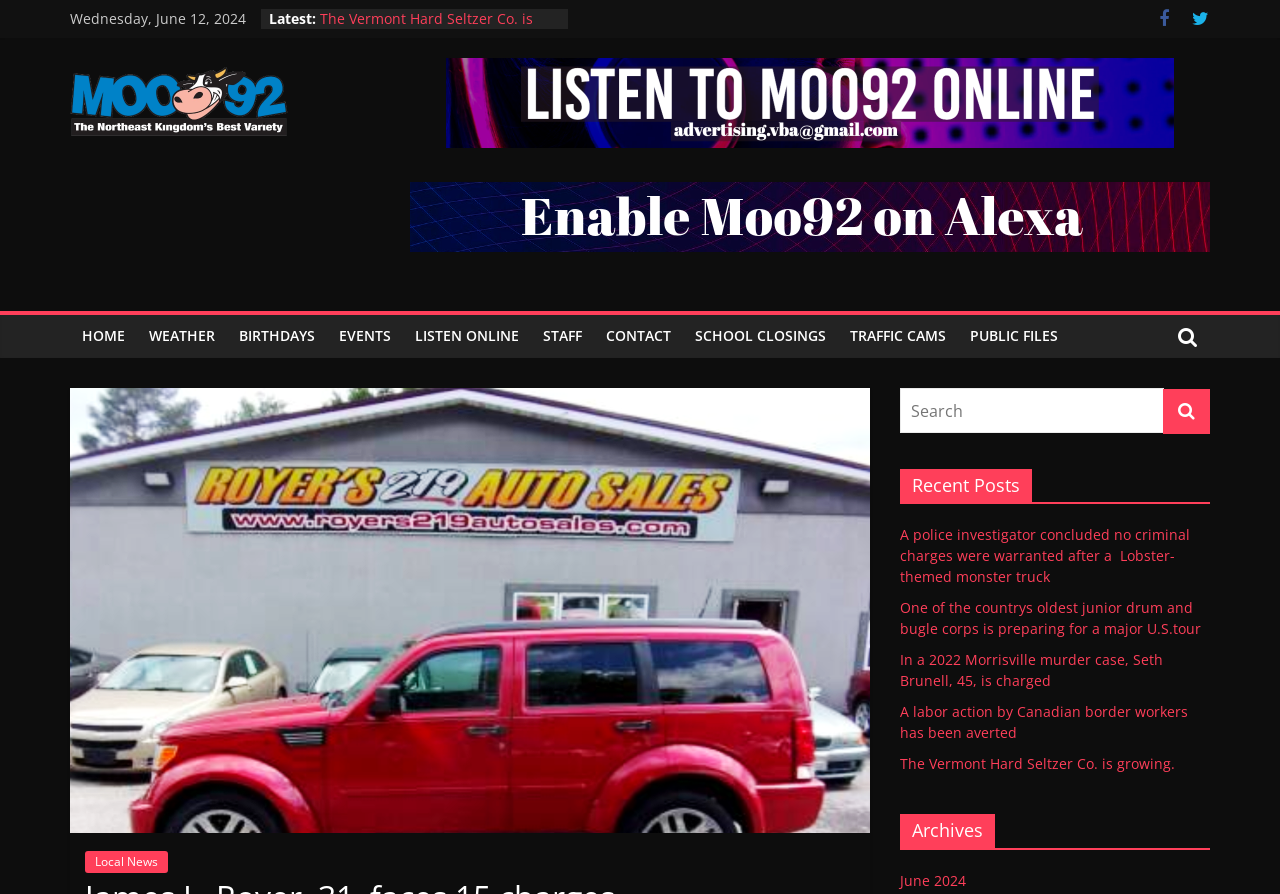Locate and provide the bounding box coordinates for the HTML element that matches this description: "Traffic Cams".

[0.655, 0.353, 0.748, 0.4]